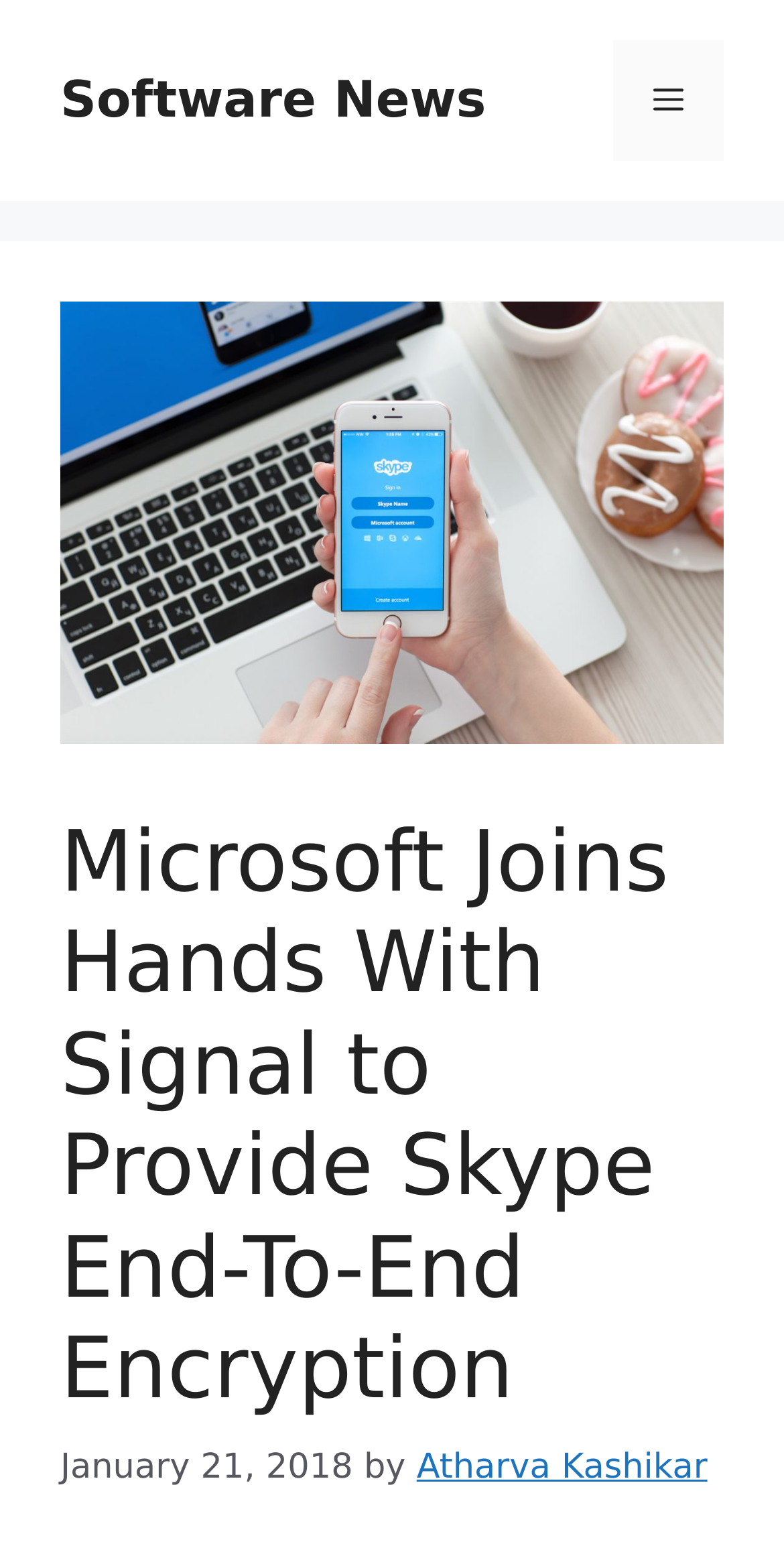From the given element description: "Menu", find the bounding box for the UI element. Provide the coordinates as four float numbers between 0 and 1, in the order [left, top, right, bottom].

[0.782, 0.026, 0.923, 0.104]